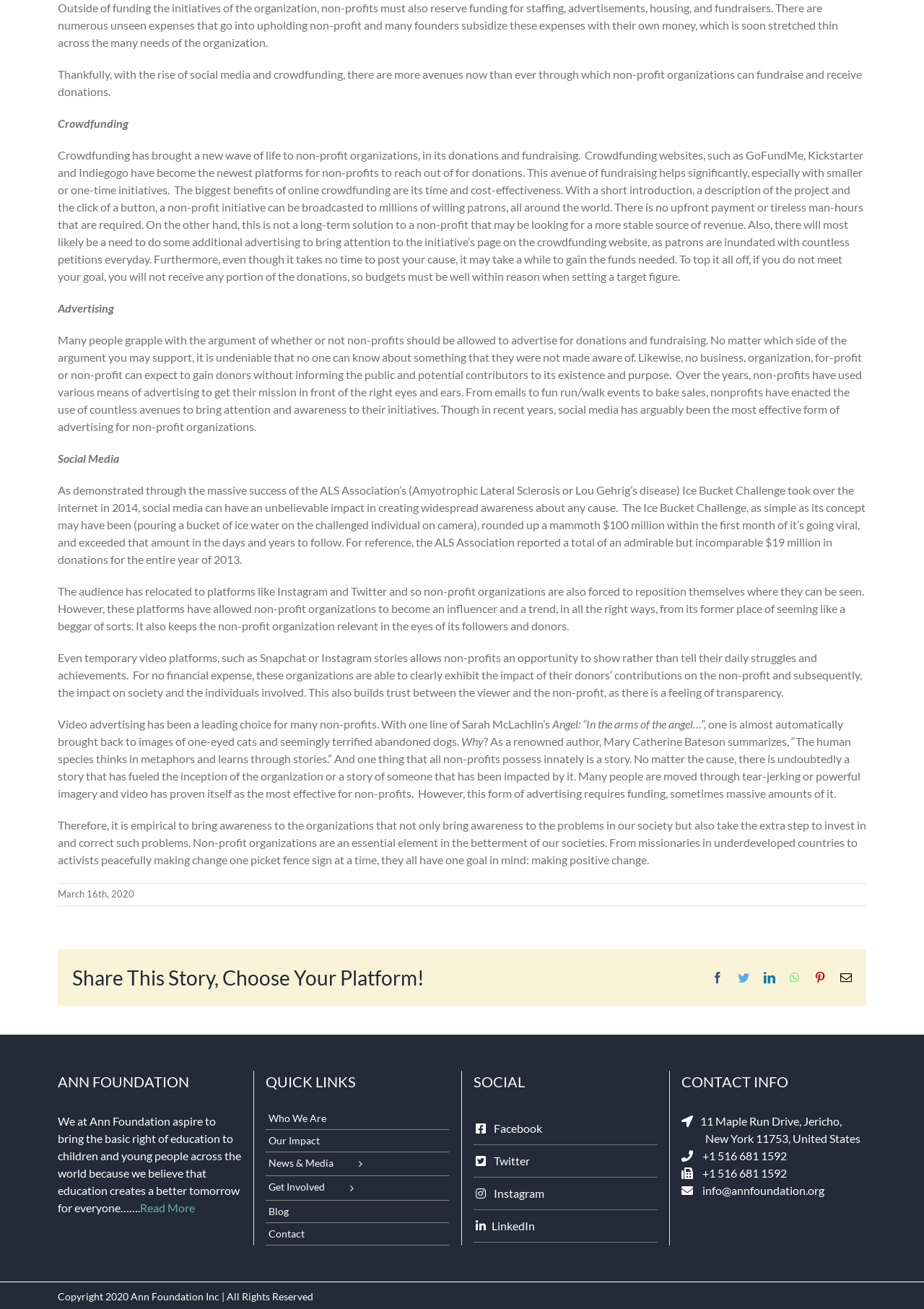Please determine the bounding box coordinates of the element's region to click in order to carry out the following instruction: "Read more about Ann Foundation". The coordinates should be four float numbers between 0 and 1, i.e., [left, top, right, bottom].

[0.152, 0.917, 0.211, 0.928]